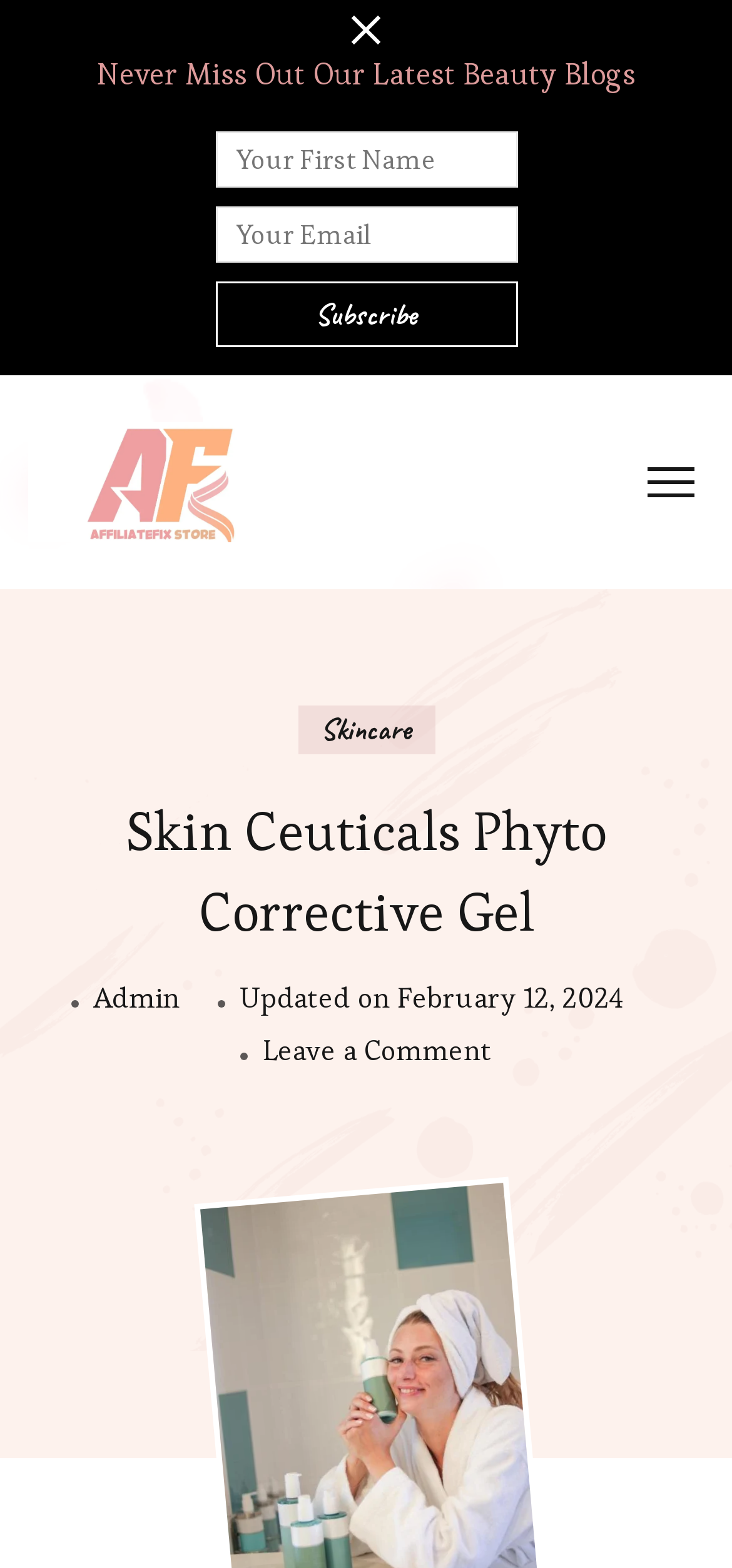Determine the bounding box for the UI element described here: "name="subscribe-email" placeholder="Your Email"".

[0.294, 0.132, 0.706, 0.168]